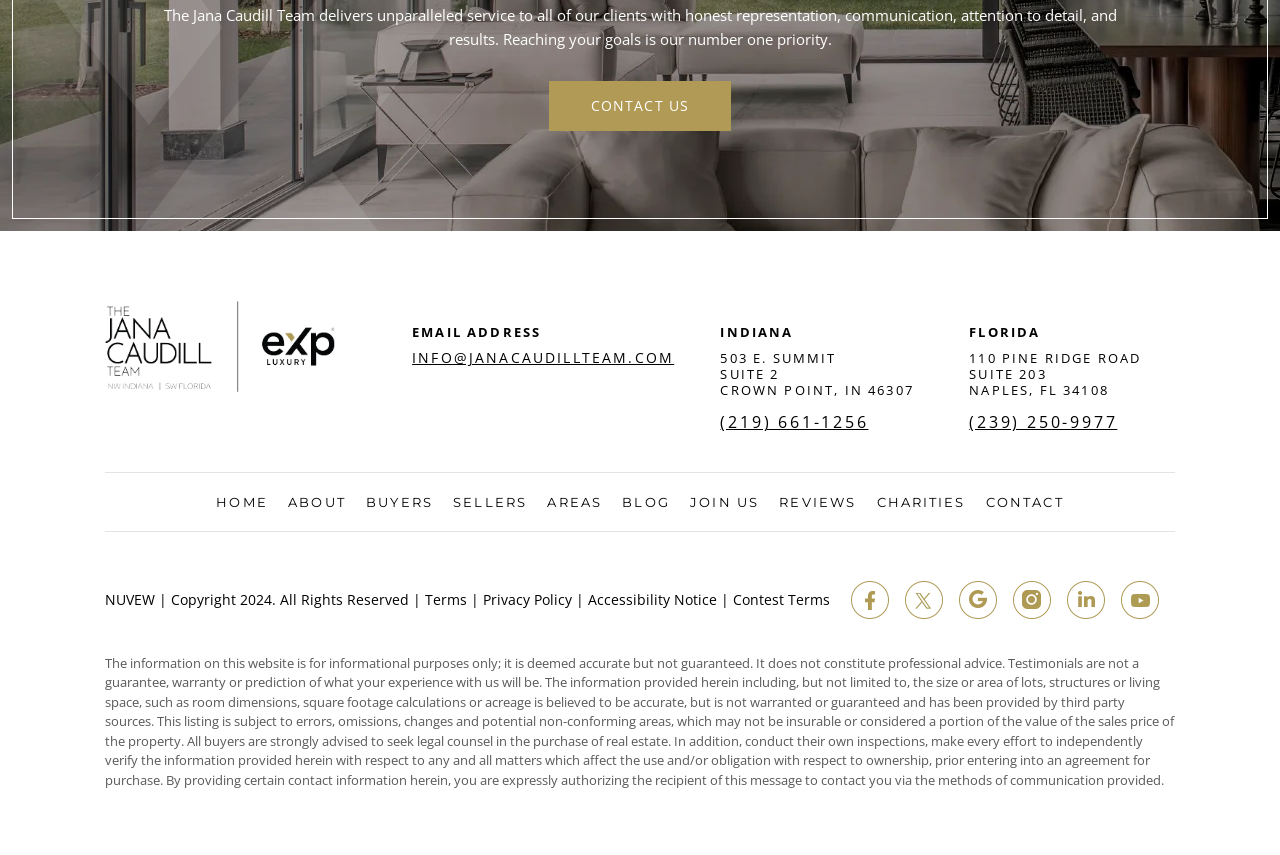Based on the element description alt="The Jana Caudill Team", identify the bounding box coordinates for the UI element. The coordinates should be in the format (top-left x, top-left y, bottom-right x, bottom-right y) and within the 0 to 1 range.

[0.082, 0.353, 0.262, 0.458]